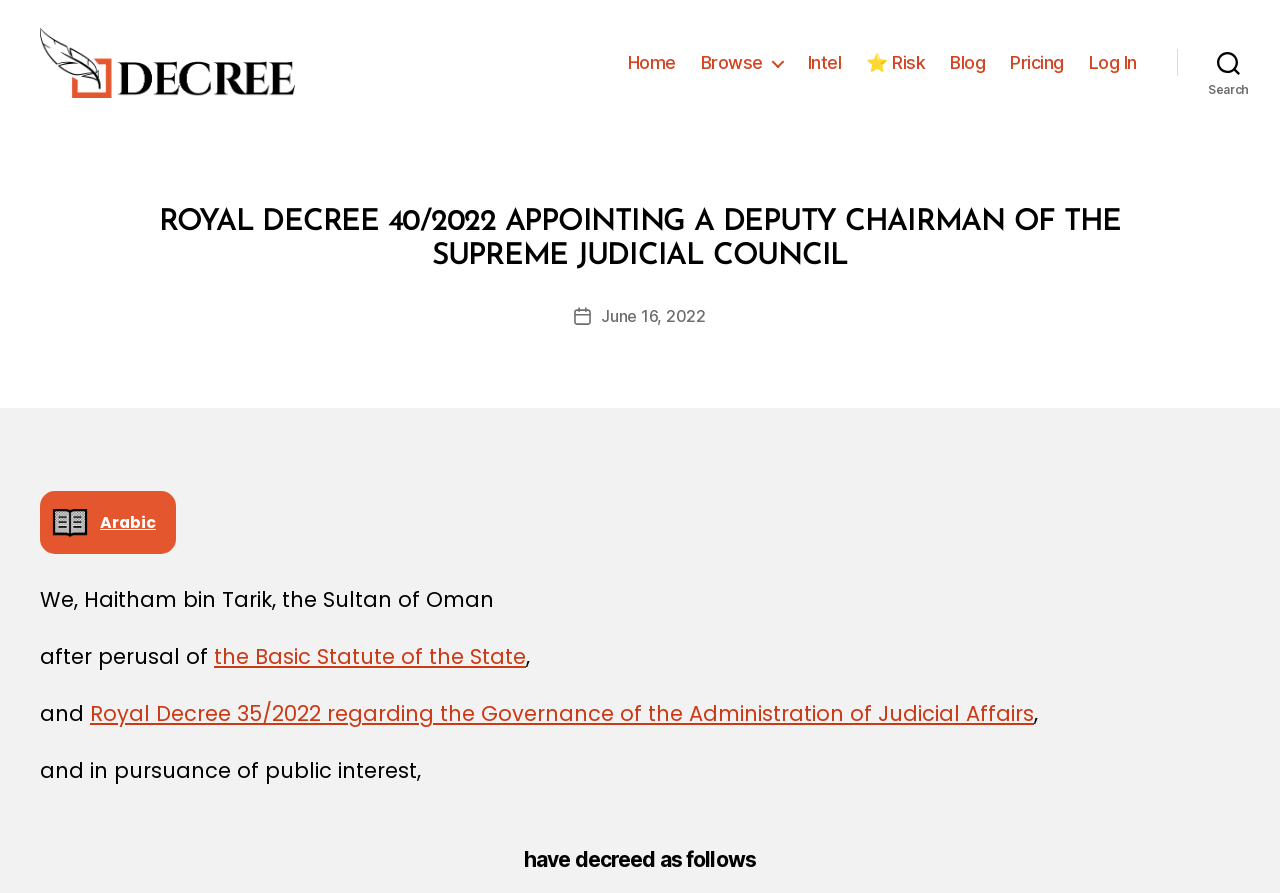Identify the bounding box of the UI element described as follows: "Pricing". Provide the coordinates as four float numbers in the range of 0 to 1 [left, top, right, bottom].

[0.87, 0.07, 0.912, 0.094]